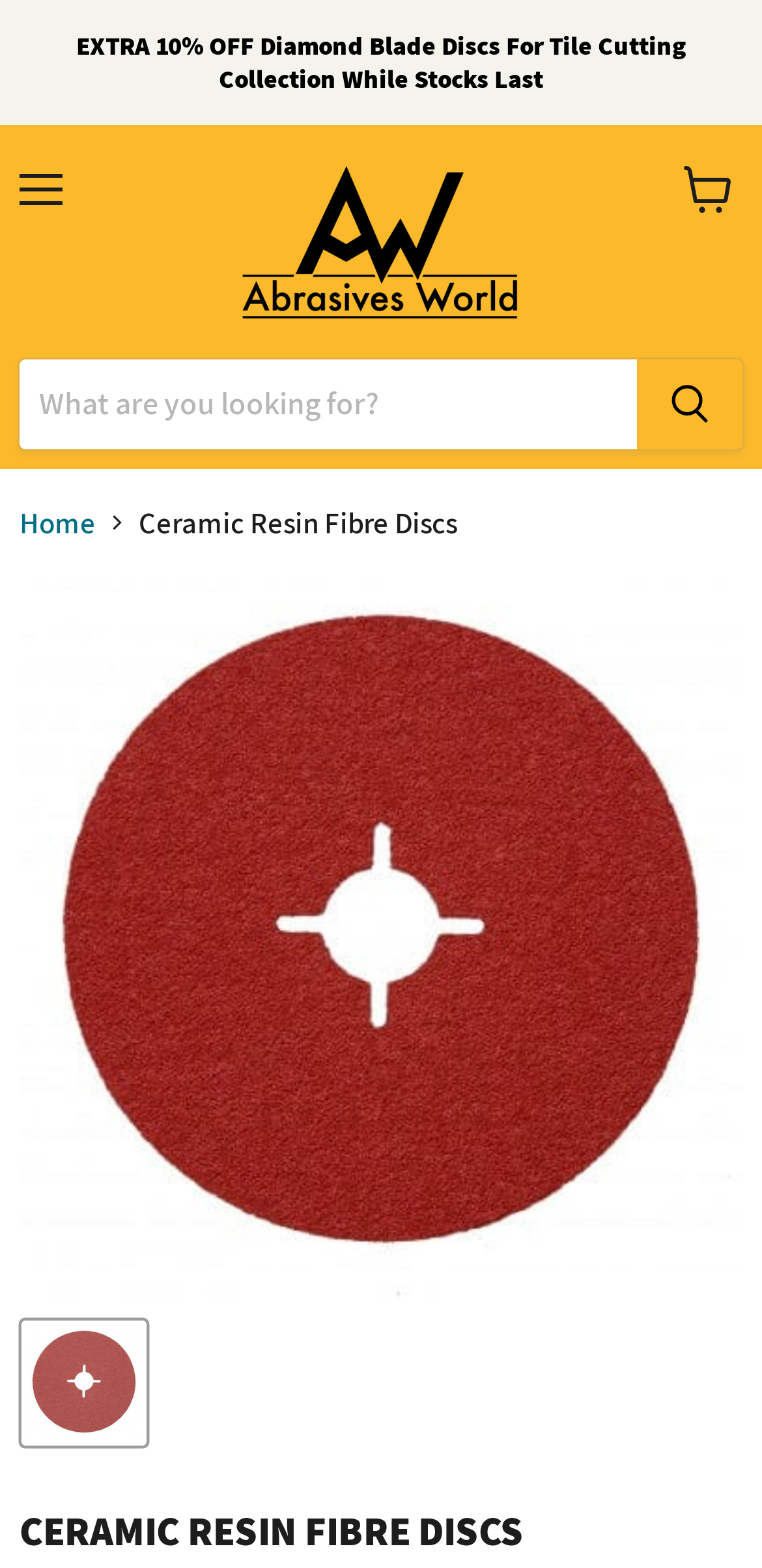Pinpoint the bounding box coordinates of the clickable area needed to execute the instruction: "Click the menu button". The coordinates should be specified as four float numbers between 0 and 1, i.e., [left, top, right, bottom].

[0.0, 0.092, 0.108, 0.15]